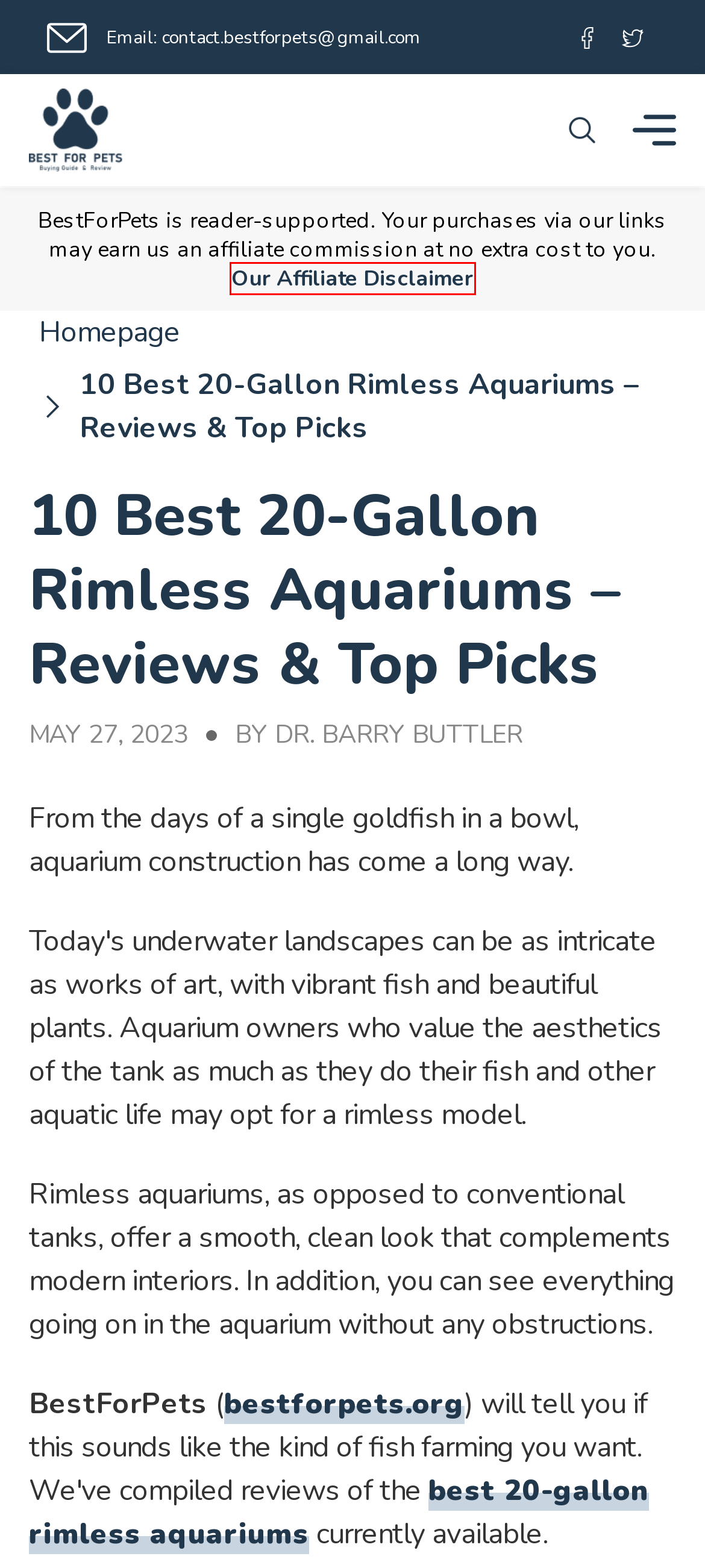Look at the screenshot of a webpage, where a red bounding box highlights an element. Select the best description that matches the new webpage after clicking the highlighted element. Here are the candidates:
A. How To Choose Best Pet - Affiliate Disclaimer & Review Policy - BestForPets.org
B. 10 Best Saltwater Fish Foods - Reviews & Top Picks - BestForPets.org
C. Goldfish And Their Bowls: Fascinating Historical Articles - BestForPets.org
D. Amazon.com
E. 9 Best Midground Plants - Reviews & Top Picks - BestForPets.org
F. Dr. Barry Buttler, Author at BestForPets.org
G. BestForPets - All The Things Your Pets Need - Pet Care Near Me
H. The 15 Best Fish Tank Castle Decorations - BestForPets.org

A